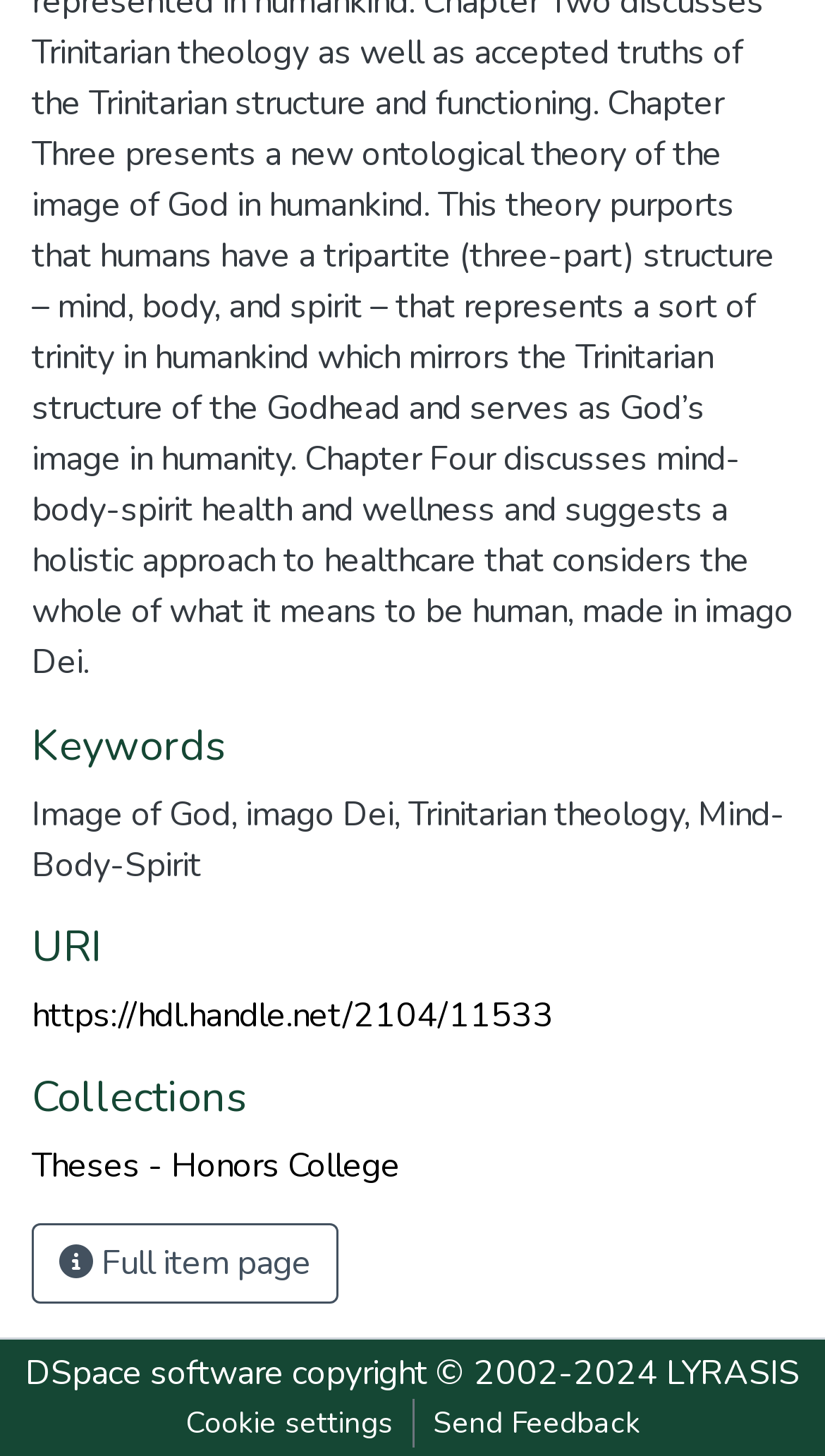Given the description of a UI element: "Full item page", identify the bounding box coordinates of the matching element in the webpage screenshot.

[0.038, 0.84, 0.41, 0.895]